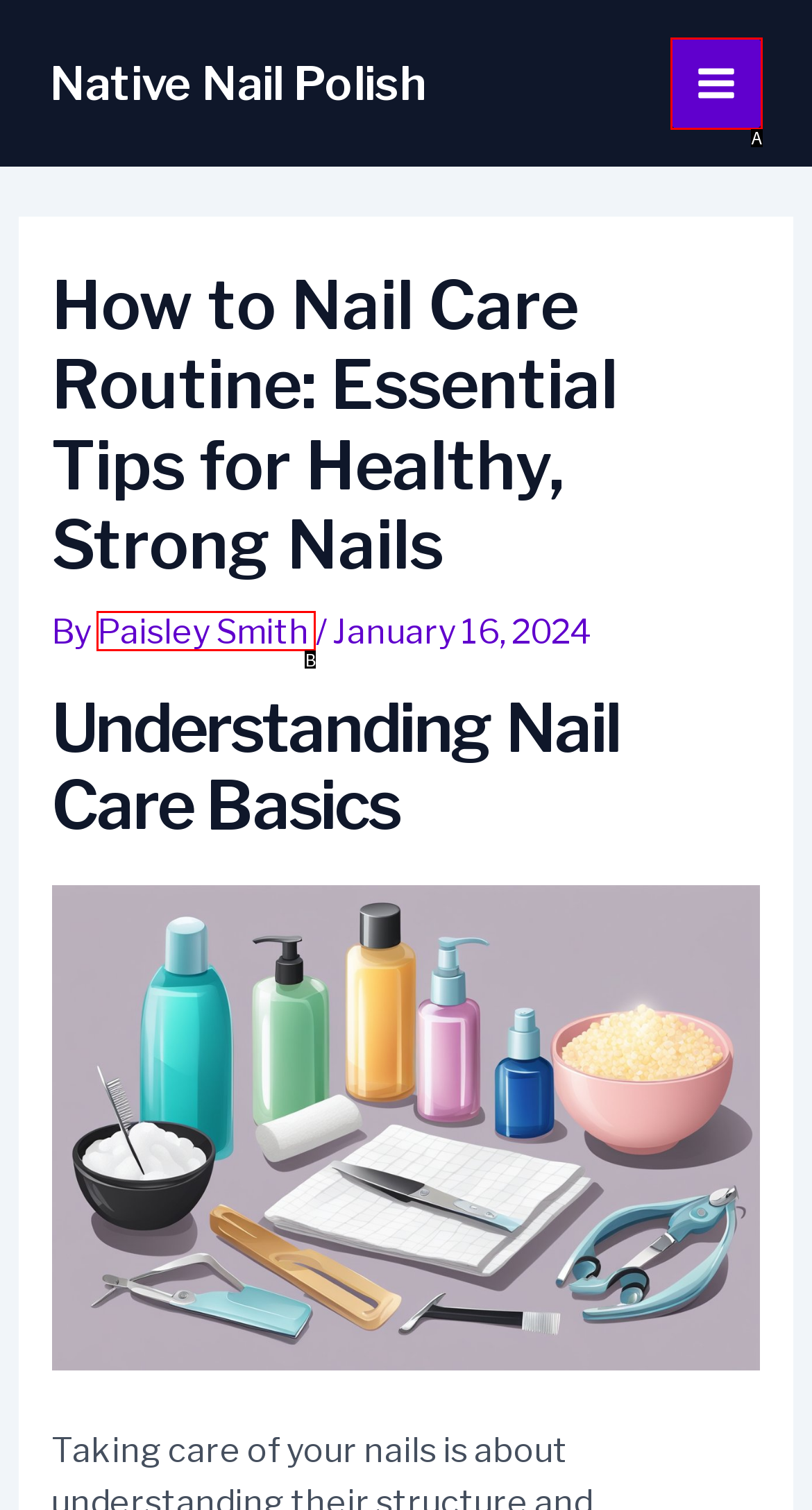Select the letter that corresponds to the UI element described as: Main Menu
Answer by providing the letter from the given choices.

A